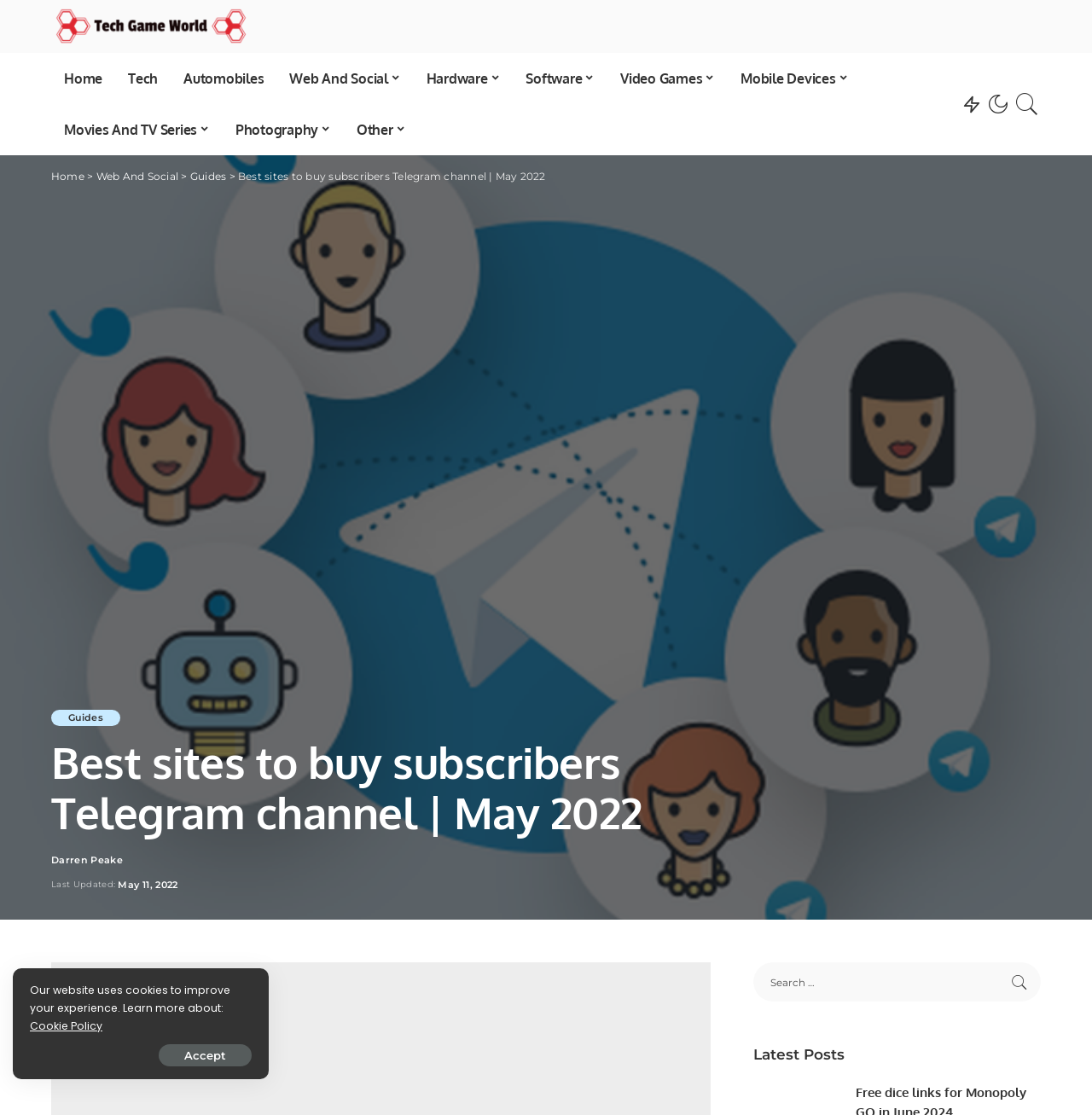Pinpoint the bounding box coordinates of the area that must be clicked to complete this instruction: "Visit the 'Web And Social' page".

[0.088, 0.152, 0.163, 0.164]